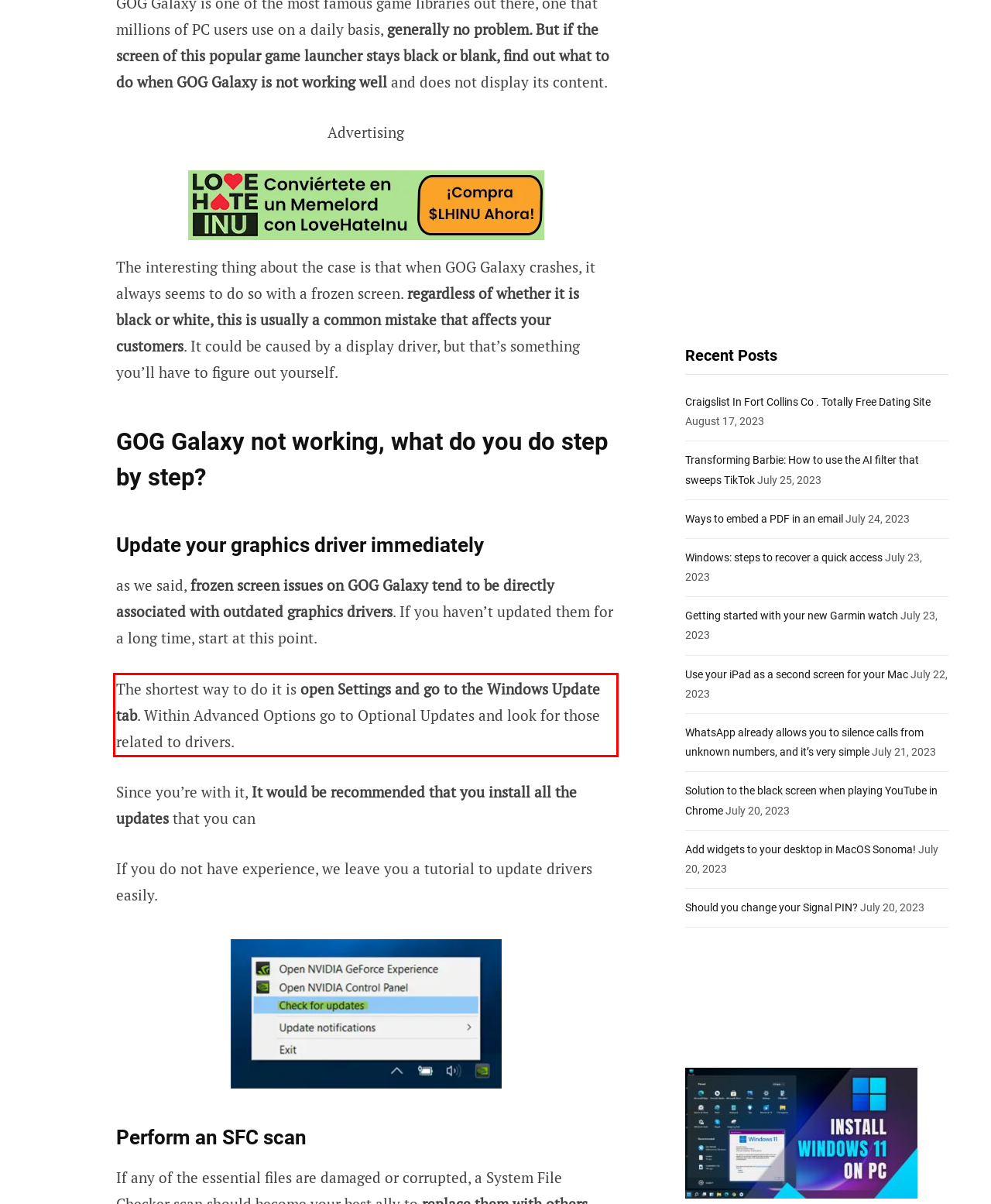Please perform OCR on the UI element surrounded by the red bounding box in the given webpage screenshot and extract its text content.

The shortest way to do it is open Settings and go to the Windows Update tab. Within Advanced Options go to Optional Updates and look for those related to drivers.